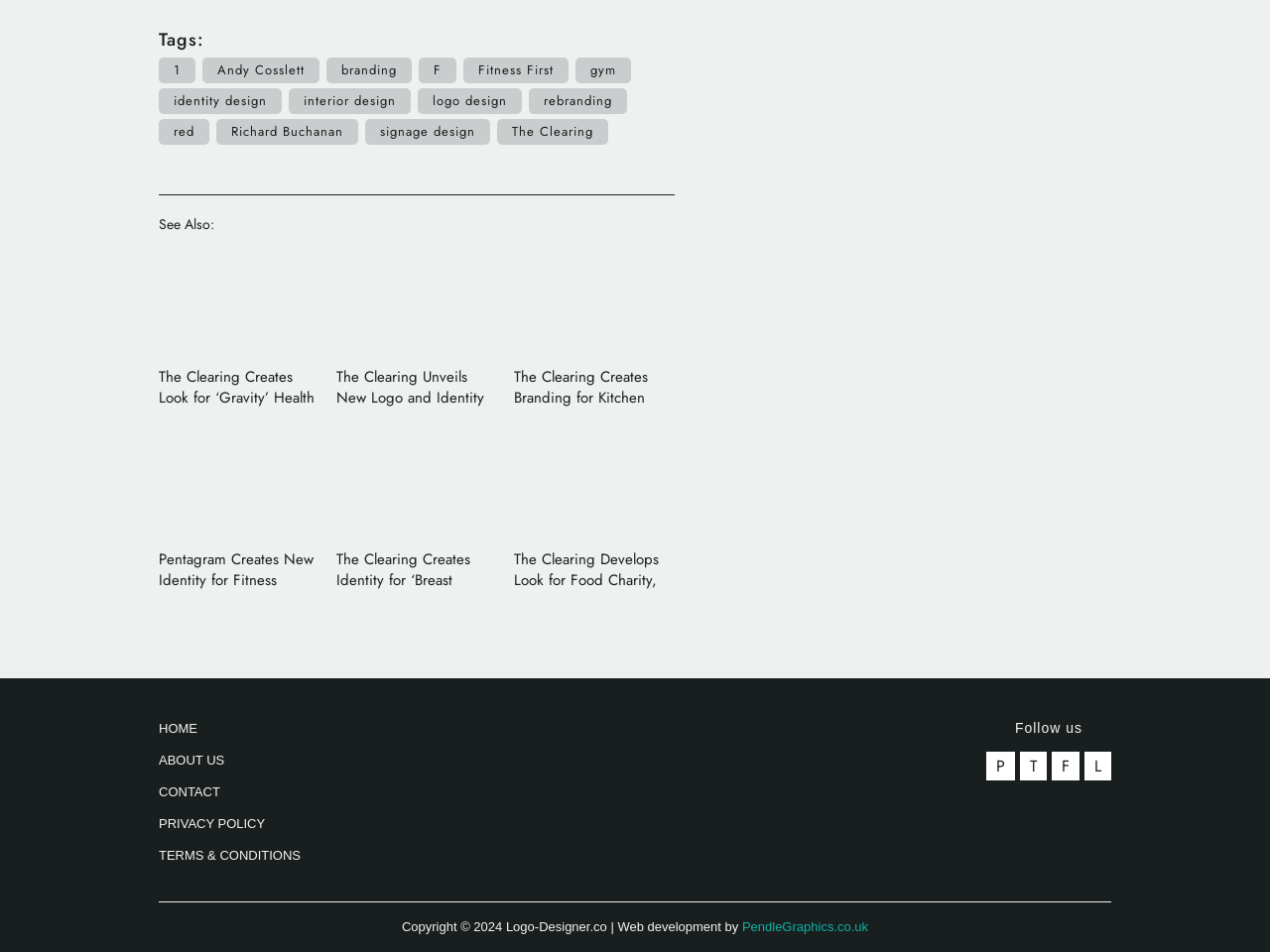Based on the element description identity design, identify the bounding box of the UI element in the given webpage screenshot. The coordinates should be in the format (top-left x, top-left y, bottom-right x, bottom-right y) and must be between 0 and 1.

[0.125, 0.093, 0.222, 0.12]